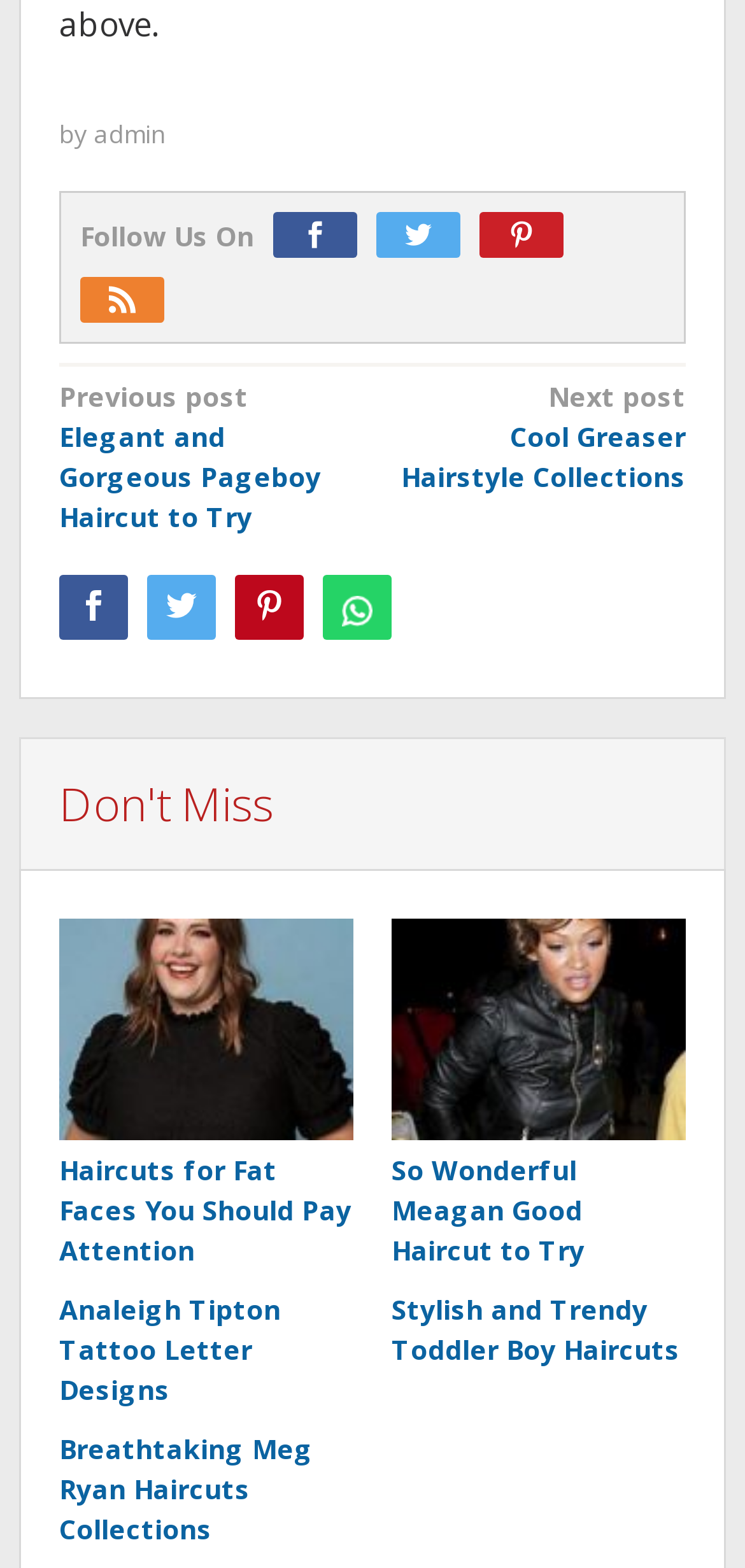Identify the bounding box coordinates for the UI element described as follows: title="Pin this". Use the format (top-left x, top-left y, bottom-right x, bottom-right y) and ensure all values are floating point numbers between 0 and 1.

[0.315, 0.367, 0.408, 0.408]